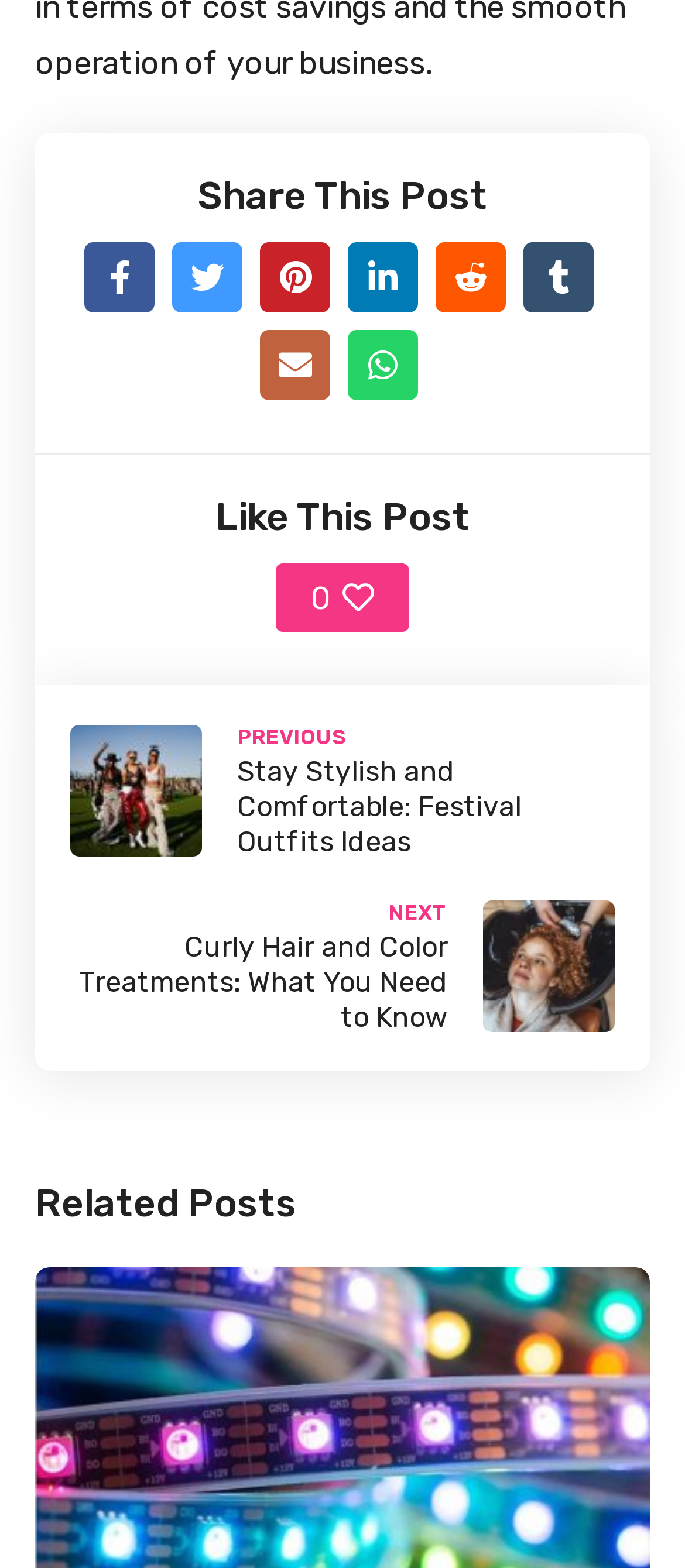Look at the image and write a detailed answer to the question: 
What is the title of the previous post?

I looked at the link with the text 'PREVIOUS' and found the title of the previous post, which is 'Stay Stylish and Comfortable: Festival Outfits Ideas'.